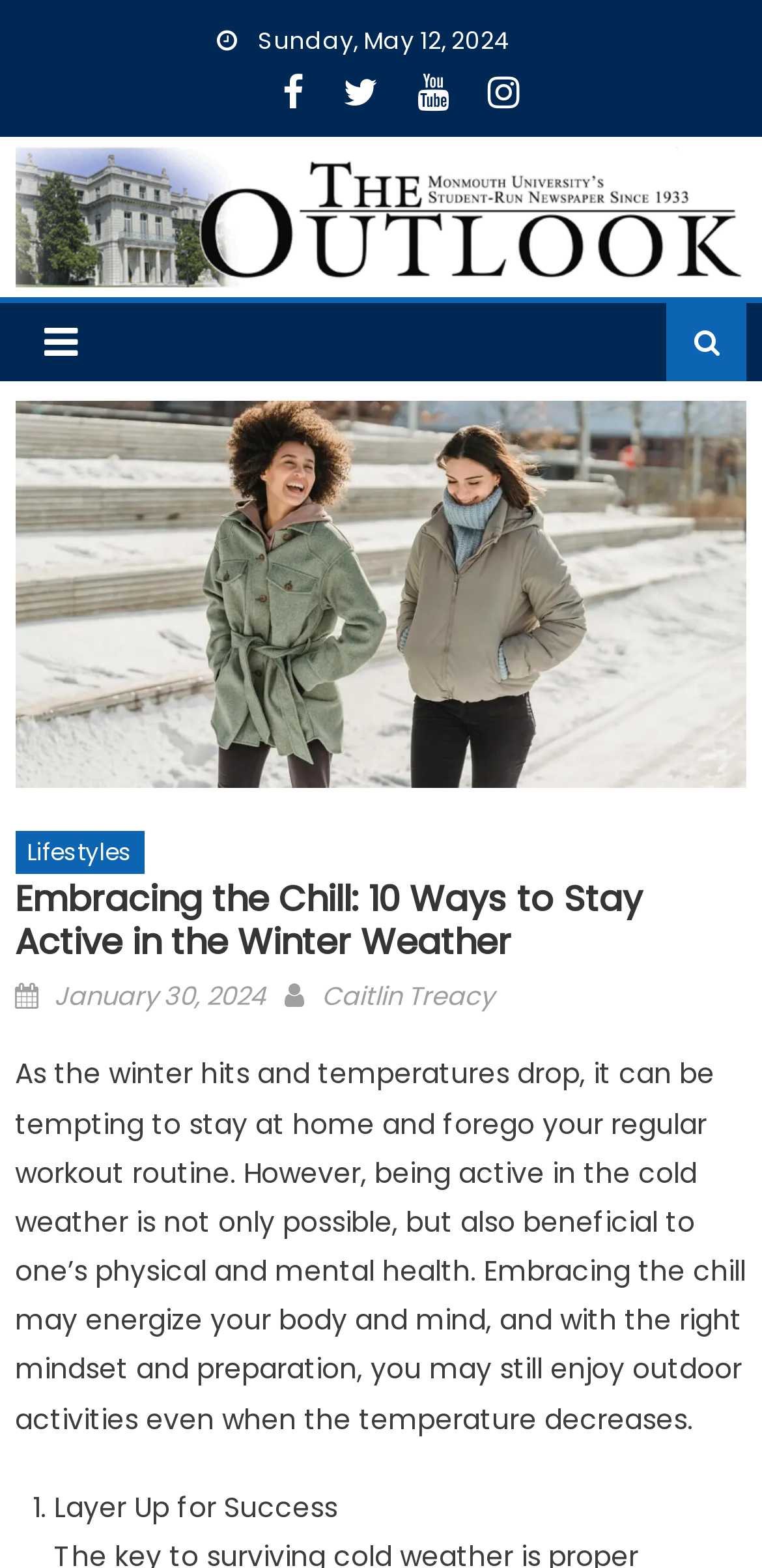Extract the top-level heading from the webpage and provide its text.

Embracing the Chill: 10 Ways to Stay Active in the Winter Weather